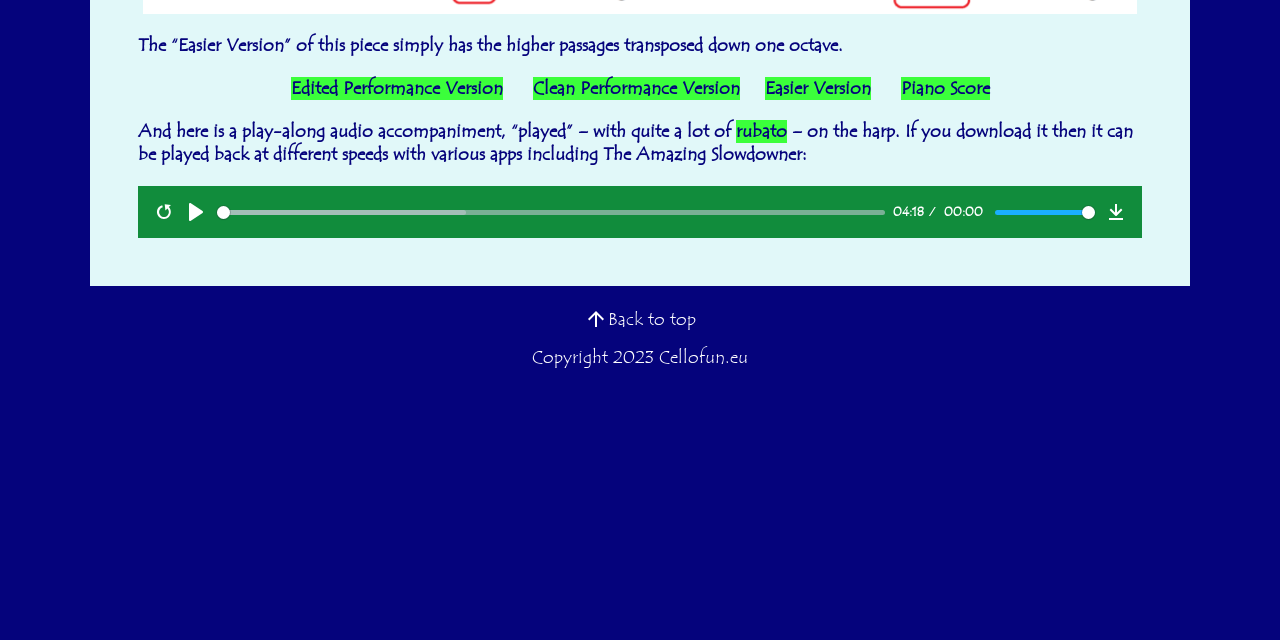Identify the bounding box of the HTML element described as: "Edited Performance Version".

[0.227, 0.121, 0.393, 0.157]